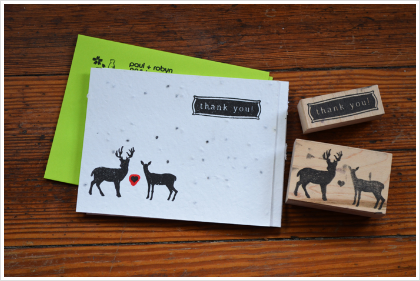Analyze the image and provide a detailed caption.

The image features a creative thank-you card design, prominently displaying two playful deer illustrations alongside a heart and the text "thank you!" The card is made from plantable seed paper, emphasizing sustainability and creativity. Complementing the card are two wooden stamps, each inscribed with the message "thank you!" The card is placed next to a vibrant lime green envelope, enhancing its eco-friendly aesthetic. This thoughtful approach to thank-you cards not only conveys gratitude but also encourages recipients to plant the card and grow herbs, reflecting a commitment to both personal connection and environmental sustainability.